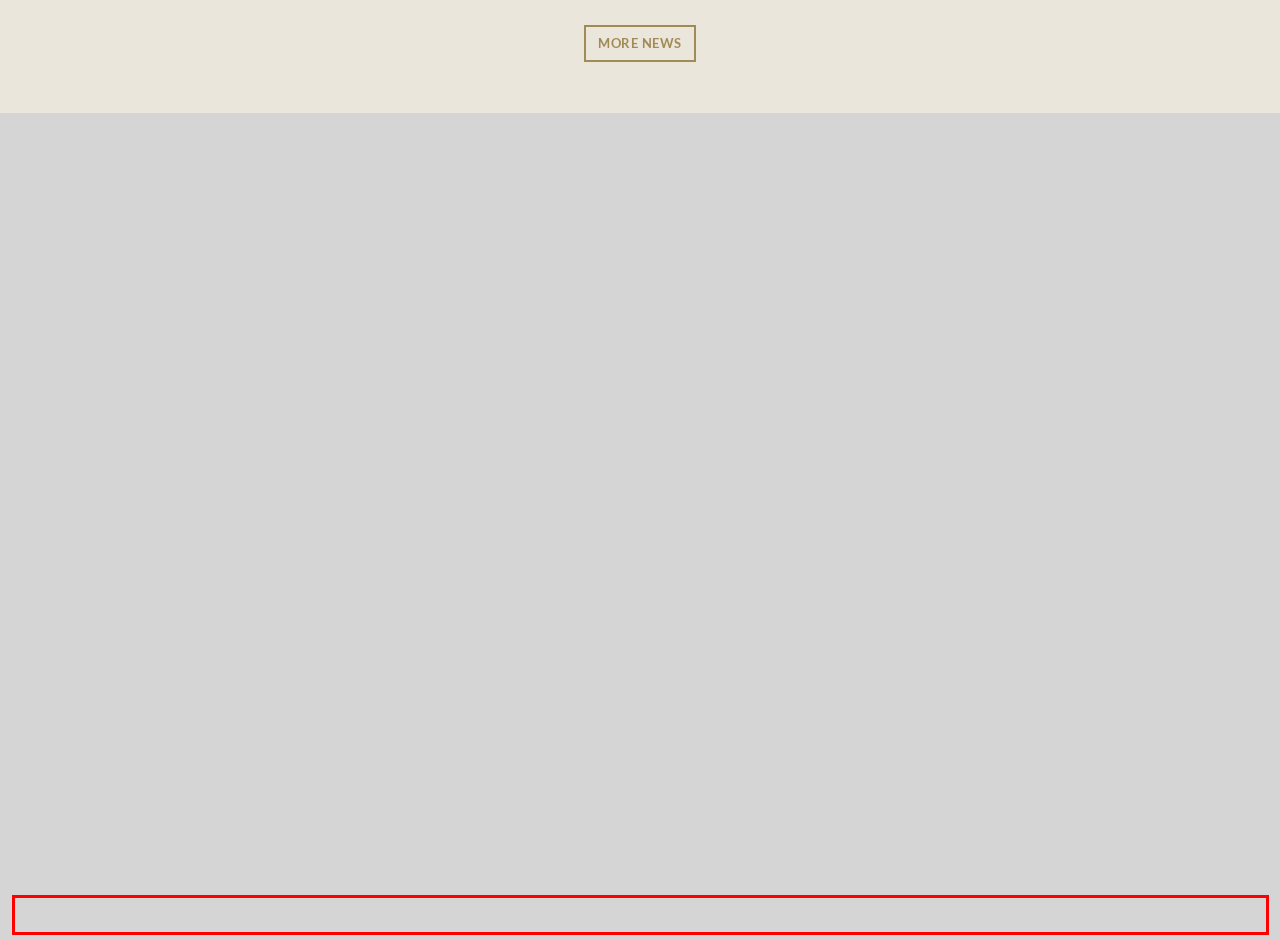The screenshot provided shows a webpage with a red bounding box. Apply OCR to the text within this red bounding box and provide the extracted content.

Fields marked with * are mandatory. To know and exercise your rights, including withdrawal of your consent to the use of the data collected by this form, please consult our privacy policy.